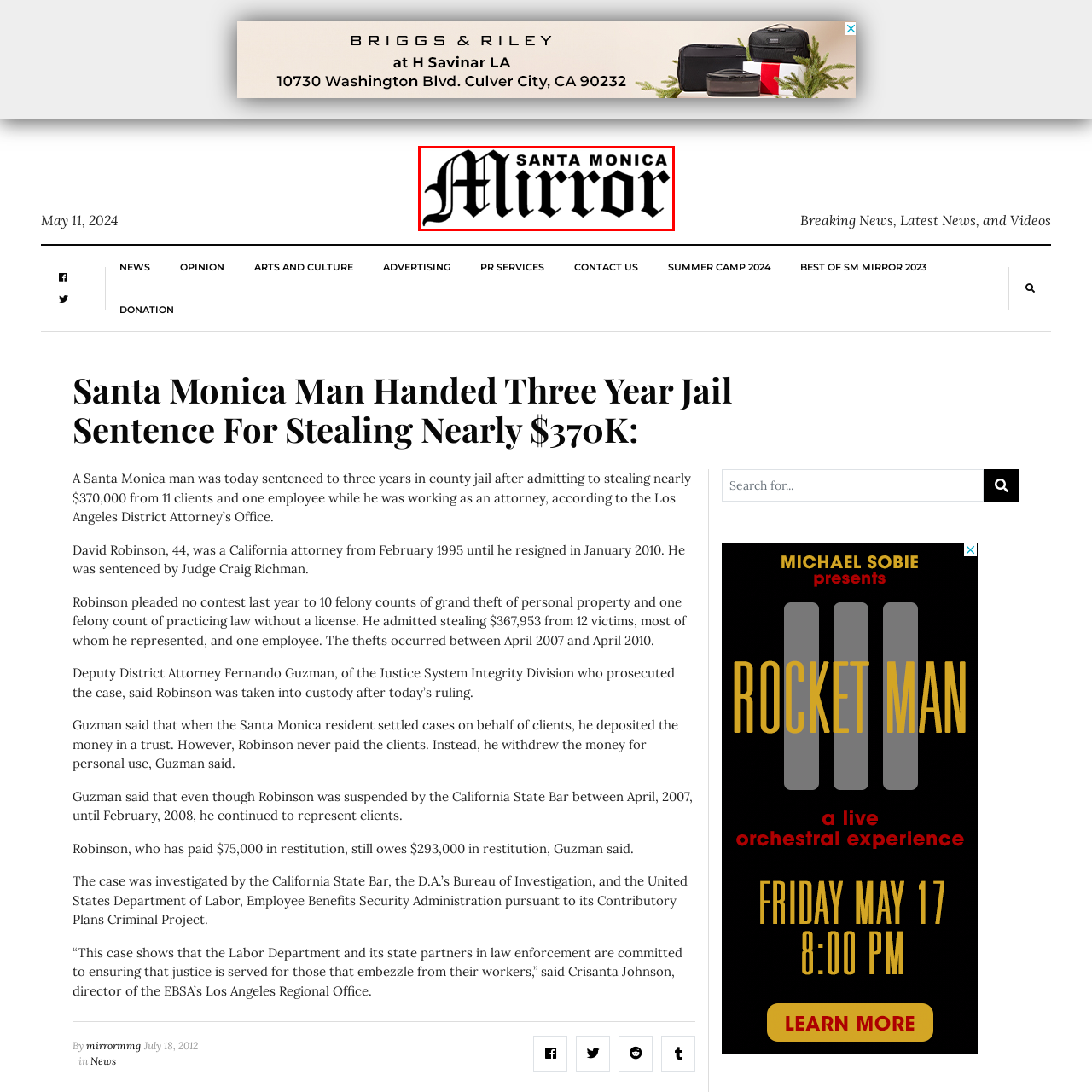What is the font style of the word 'Mirror'?
Look closely at the image inside the red bounding box and answer the question with as much detail as possible.

The caption describes the word 'Mirror' as being 'artistically designed in an elegant font', which suggests that the font style of the word 'Mirror' is elegant.